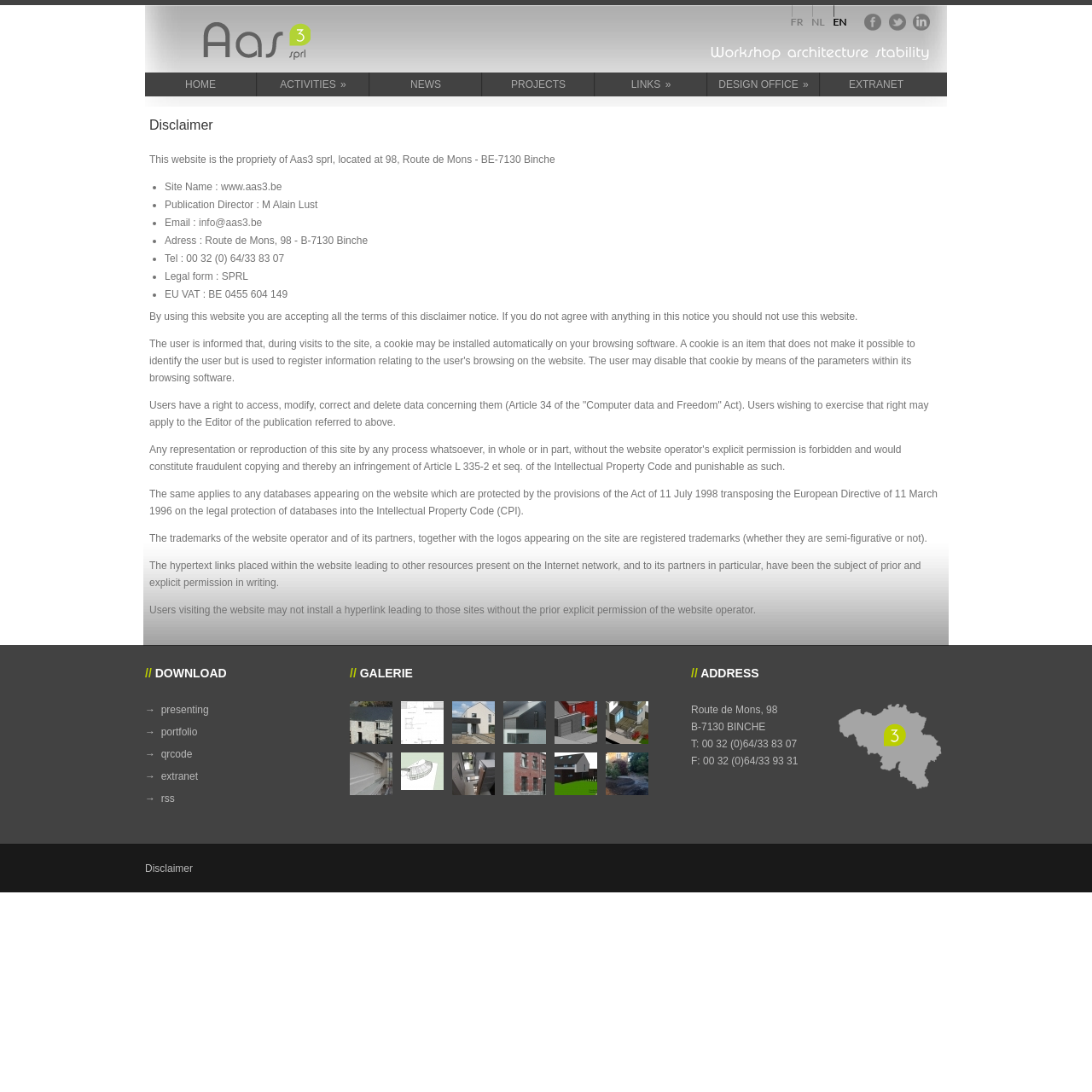Locate the bounding box coordinates of the area to click to fulfill this instruction: "Download the portfolio". The bounding box should be presented as four float numbers between 0 and 1, in the order [left, top, right, bottom].

[0.147, 0.665, 0.181, 0.676]